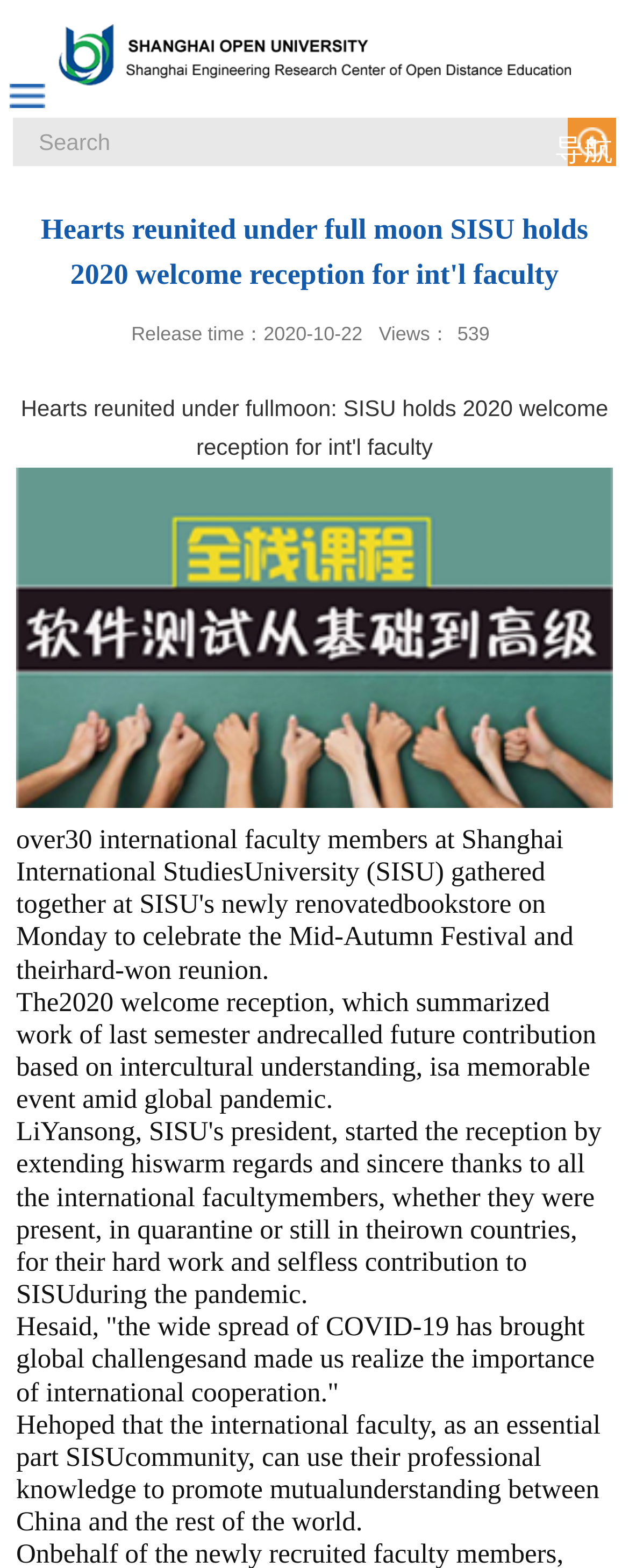Who spoke at the welcome reception? Based on the image, give a response in one word or a short phrase.

Li Yansong